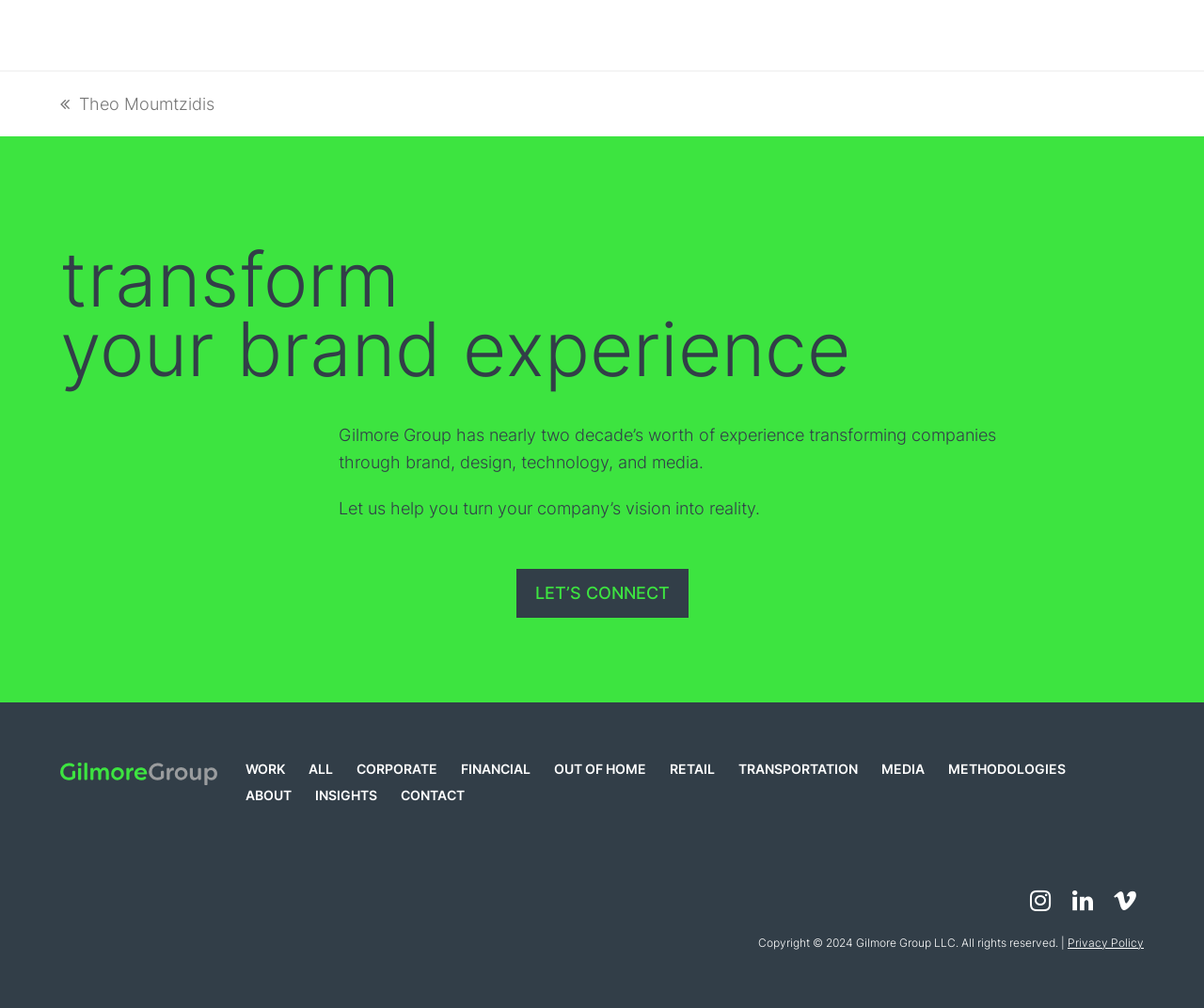Please determine the bounding box coordinates of the element's region to click for the following instruction: "read Privacy Policy".

[0.887, 0.928, 0.95, 0.942]